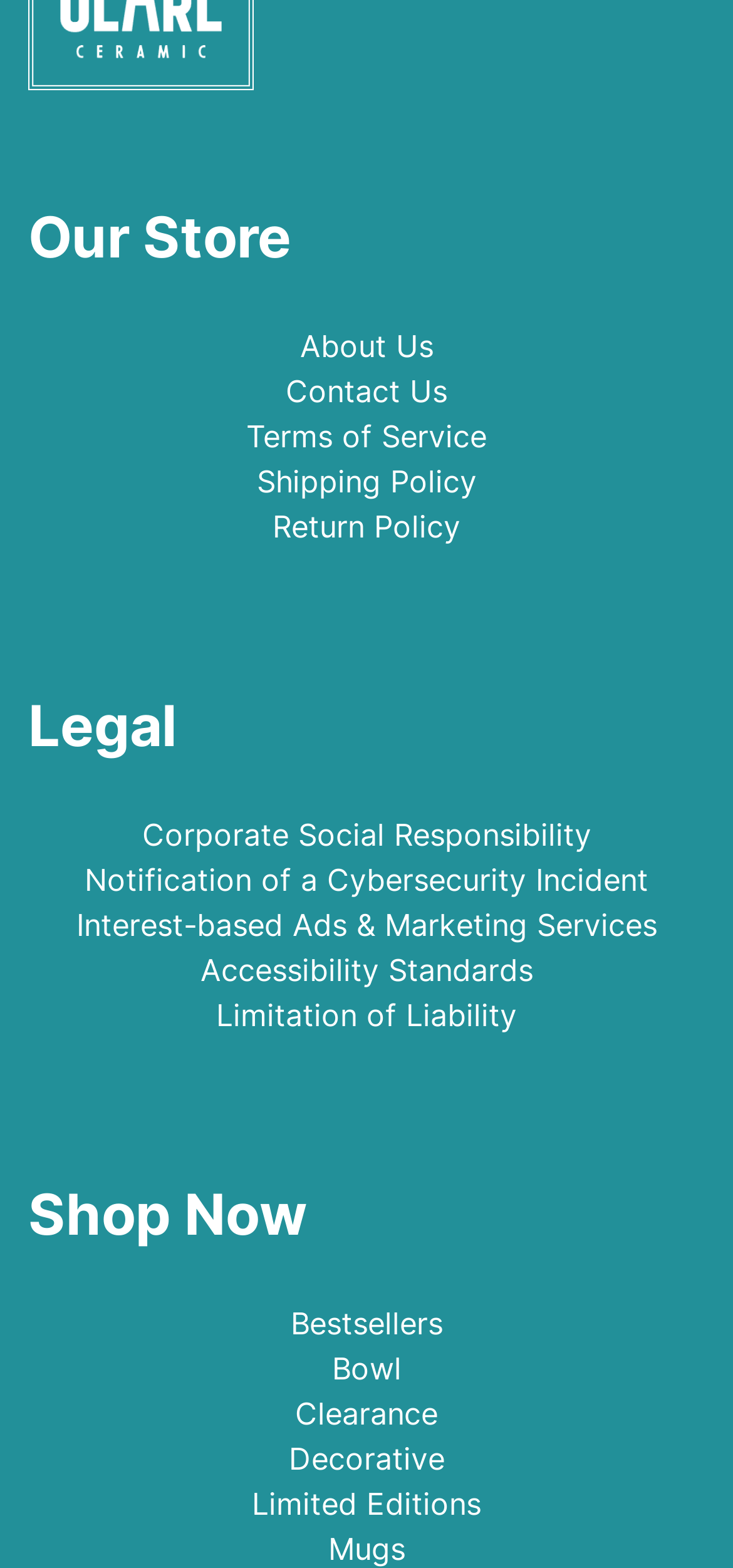Please identify the coordinates of the bounding box that should be clicked to fulfill this instruction: "Read Terms of Service".

[0.336, 0.267, 0.664, 0.29]